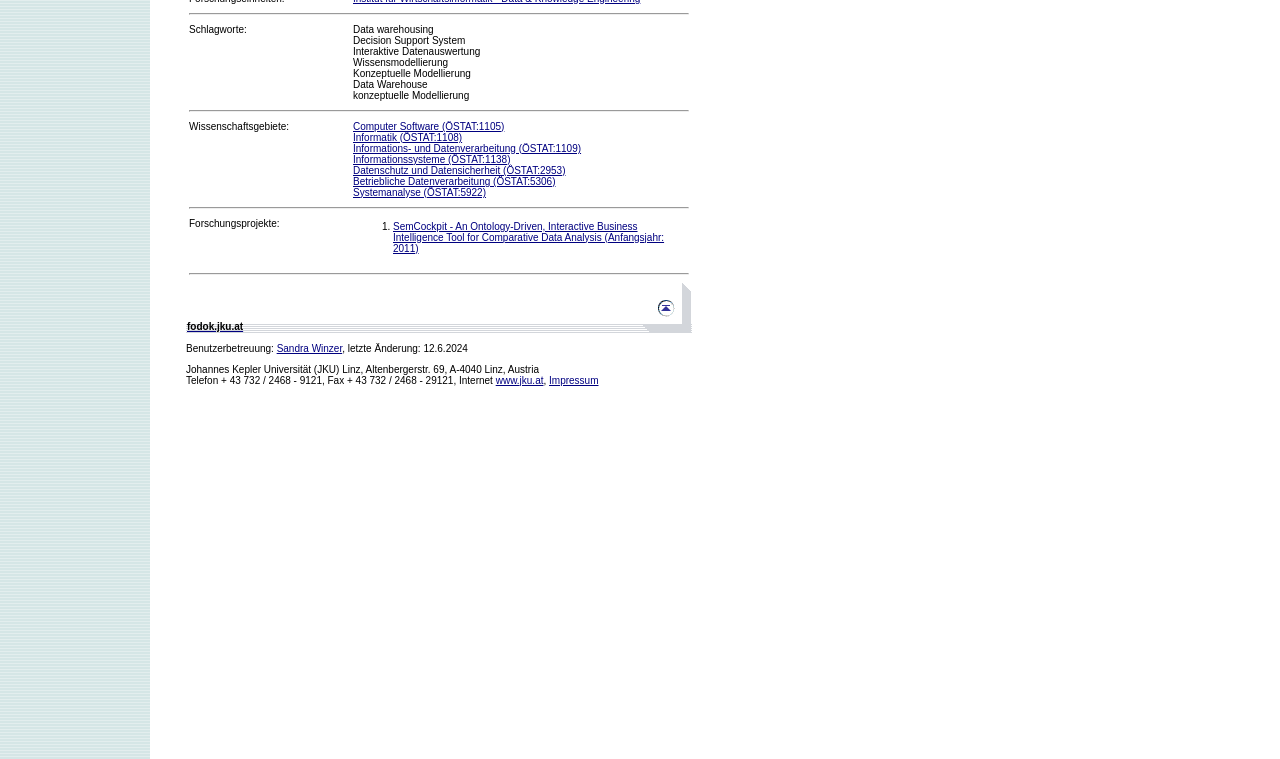Extract the bounding box coordinates for the UI element described as: "Informationssysteme (ÖSTAT:1138)".

[0.276, 0.203, 0.399, 0.217]